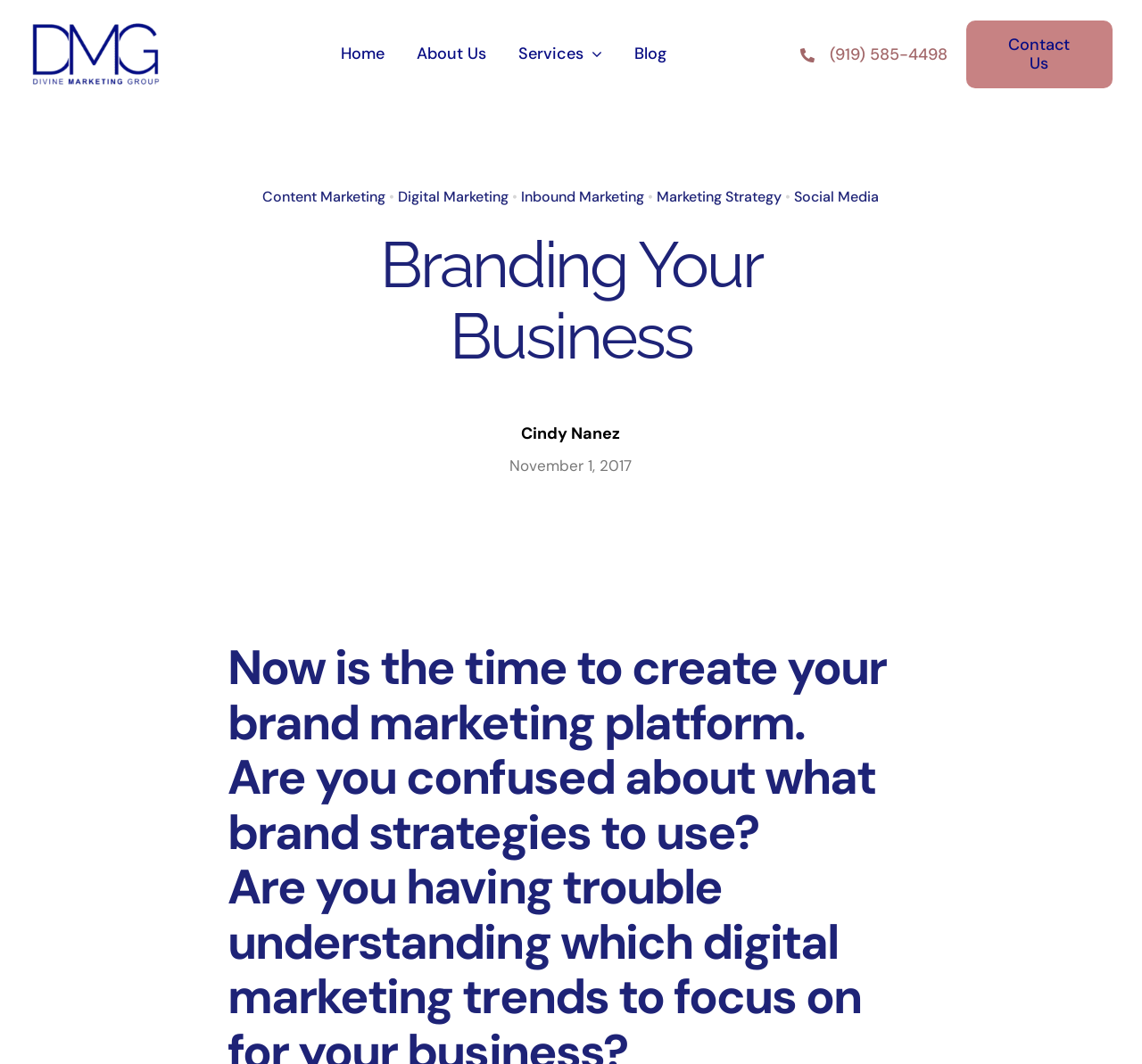Please locate the bounding box coordinates of the element's region that needs to be clicked to follow the instruction: "Go to the Home page". The bounding box coordinates should be provided as four float numbers between 0 and 1, i.e., [left, top, right, bottom].

[0.293, 0.034, 0.341, 0.069]